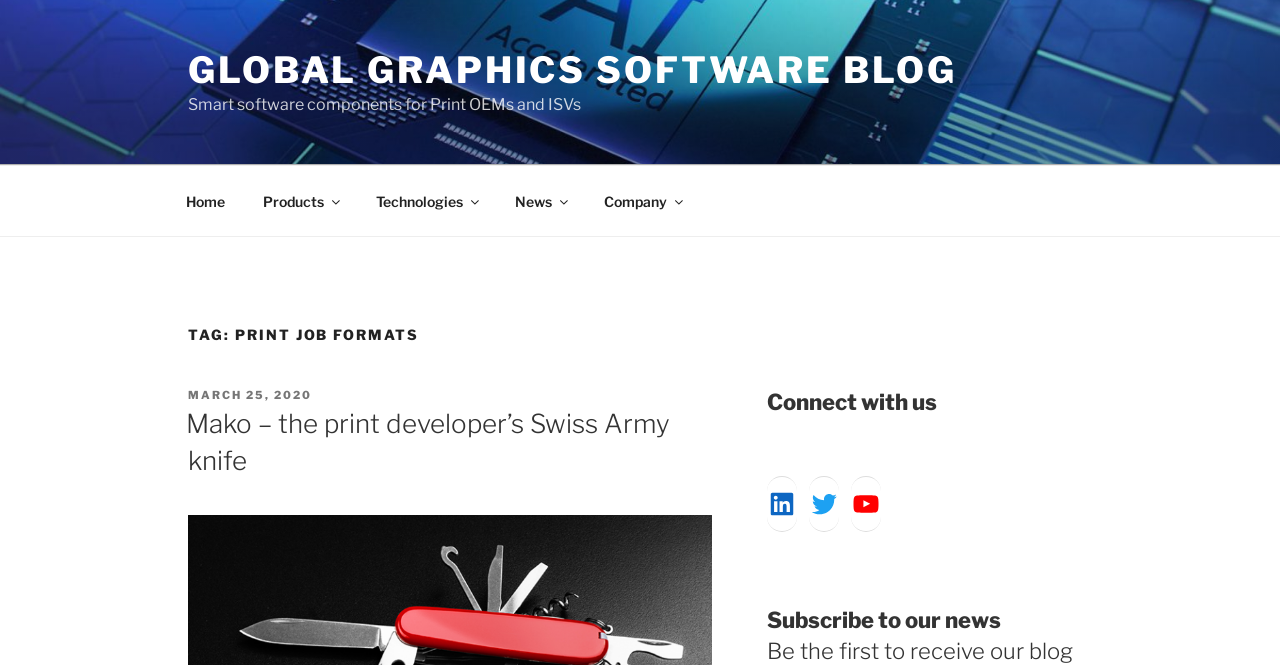What are the main menu items?
Look at the image and respond to the question as thoroughly as possible.

The main menu items can be found in the top navigation bar, which includes links to 'Home', 'Products', 'Technologies', 'News', and 'Company'.